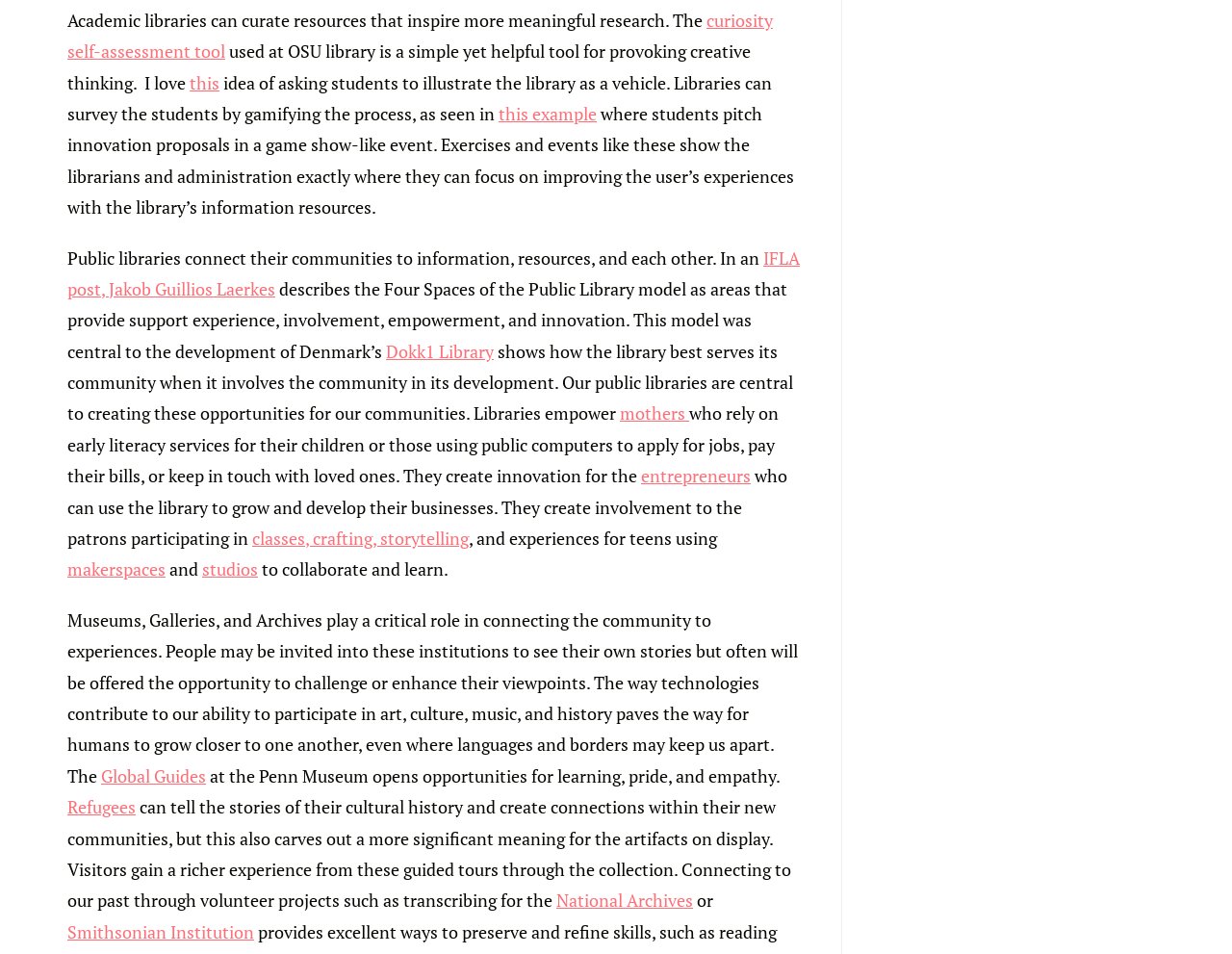What is the Four Spaces of the Public Library model about?
Refer to the image and give a detailed answer to the query.

The Four Spaces of the Public Library model is about providing support, experience, involvement, empowerment, and innovation, as described in the text 'Jakob Guillios Laerkes describes the Four Spaces of the Public Library model as areas that provide support experience, involvement, empowerment, and innovation.'